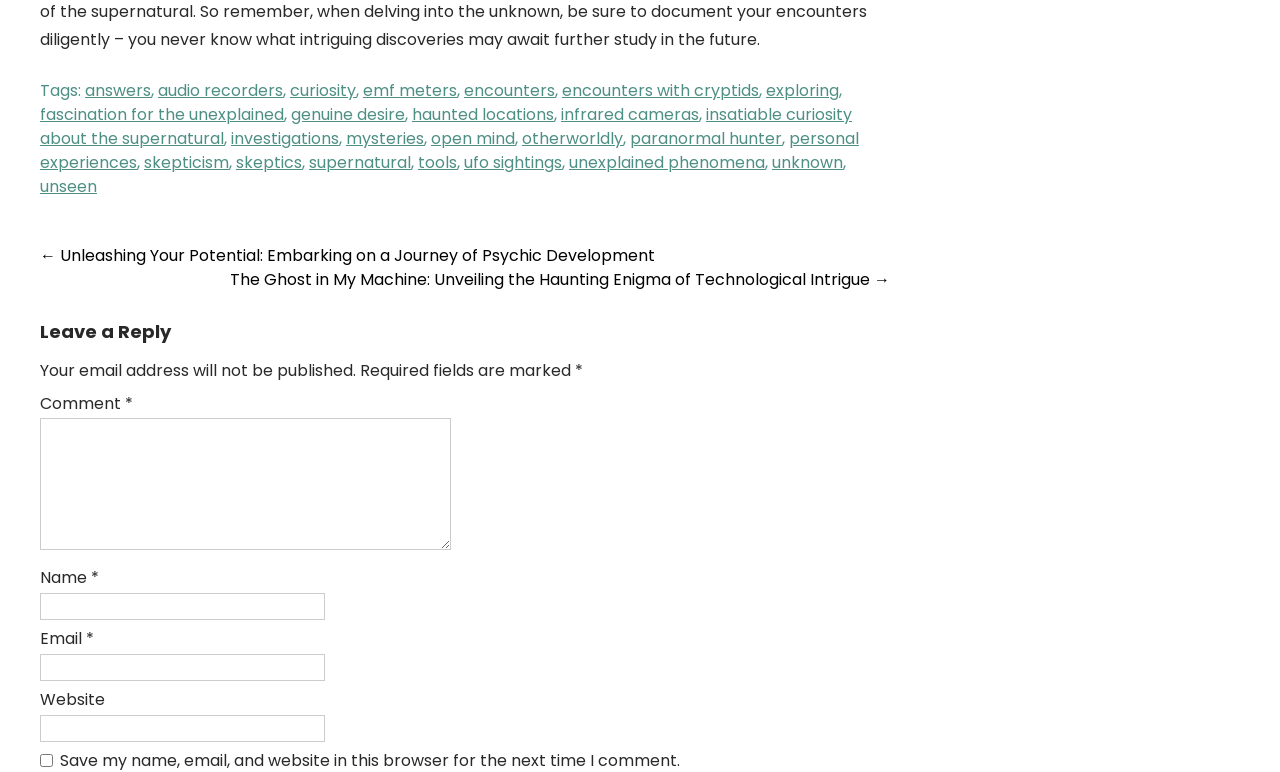Provide a one-word or short-phrase answer to the question:
What is the purpose of the textbox with the label 'Comment'?

to leave a comment